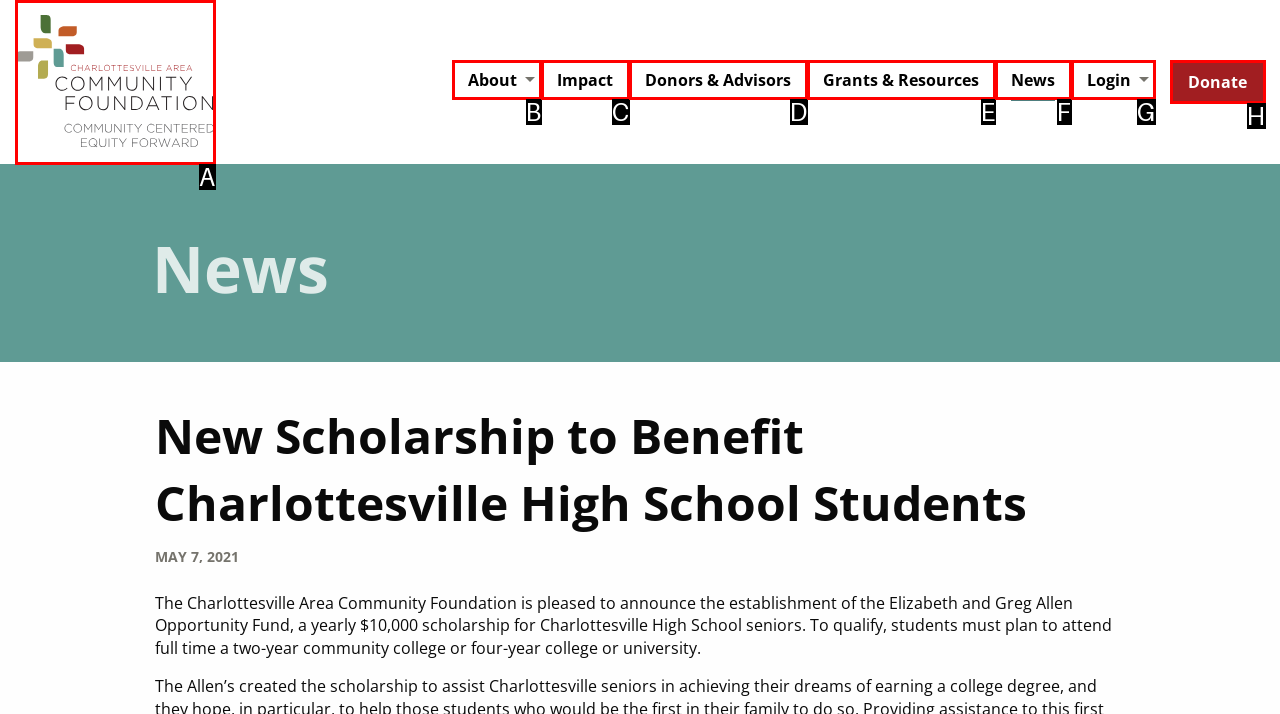Identify the letter of the option that should be selected to accomplish the following task: Click the Site Logo. Provide the letter directly.

A